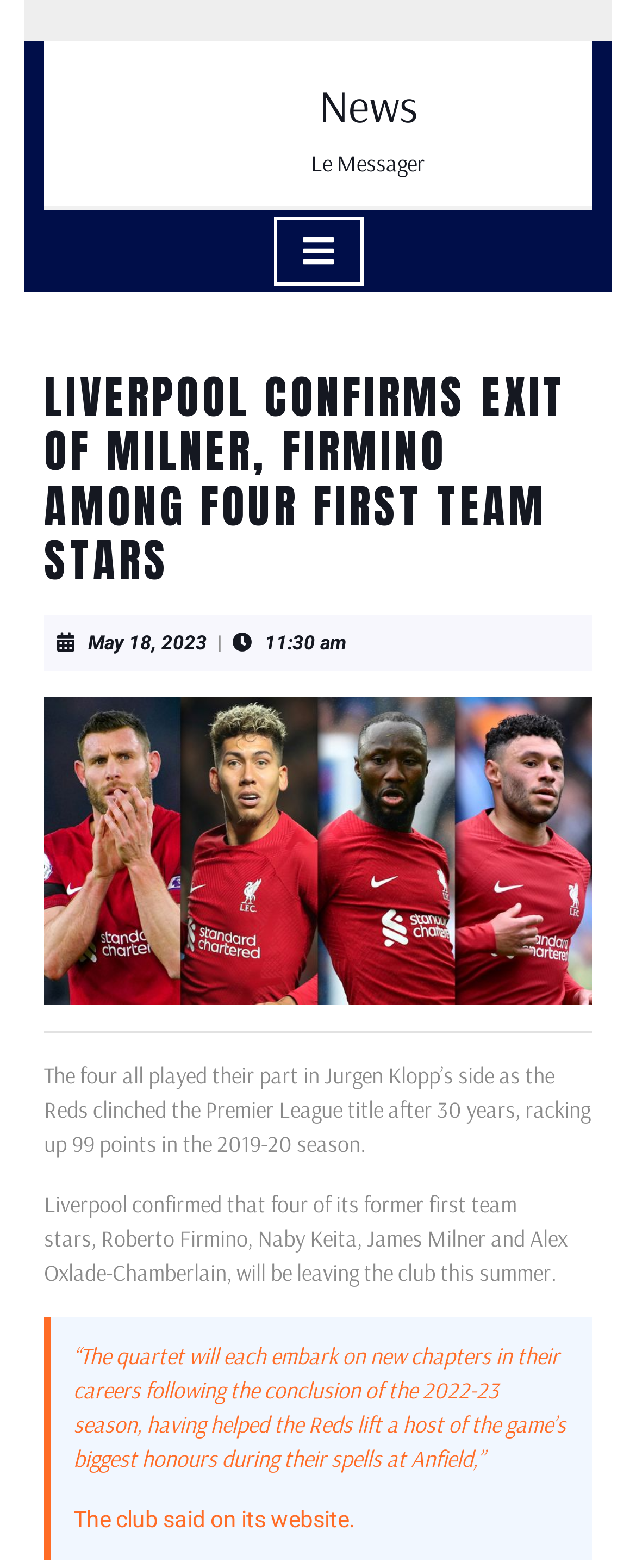Find the bounding box coordinates for the HTML element described in this sentence: "May 18, 2023May 18, 2023". Provide the coordinates as four float numbers between 0 and 1, in the format [left, top, right, bottom].

[0.138, 0.402, 0.326, 0.417]